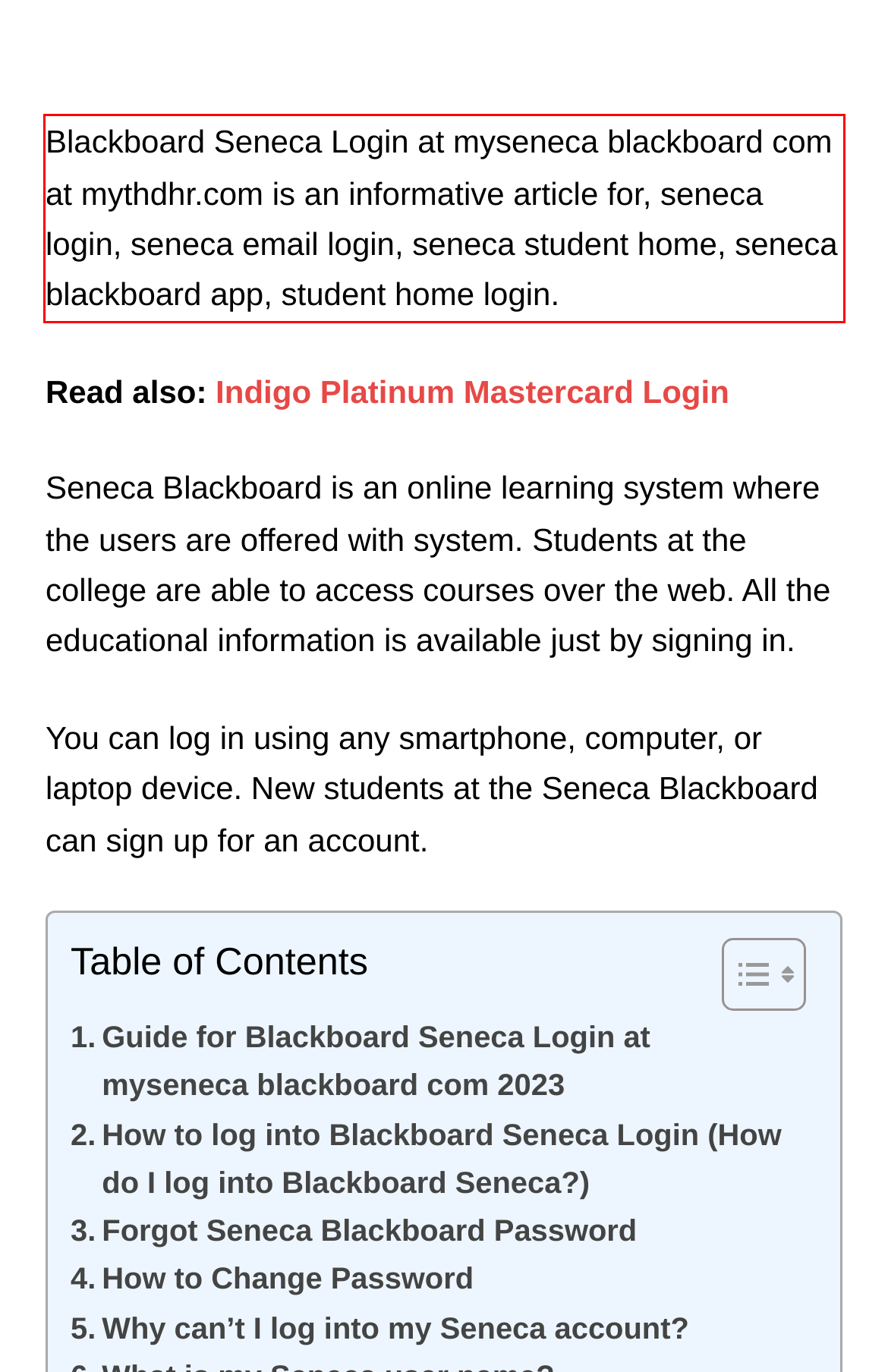Analyze the screenshot of the webpage and extract the text from the UI element that is inside the red bounding box.

Blackboard Seneca Login at myseneca blackboard com at mythdhr.com is an informative article for, seneca login, seneca email login, seneca student home, seneca blackboard app, student home login.